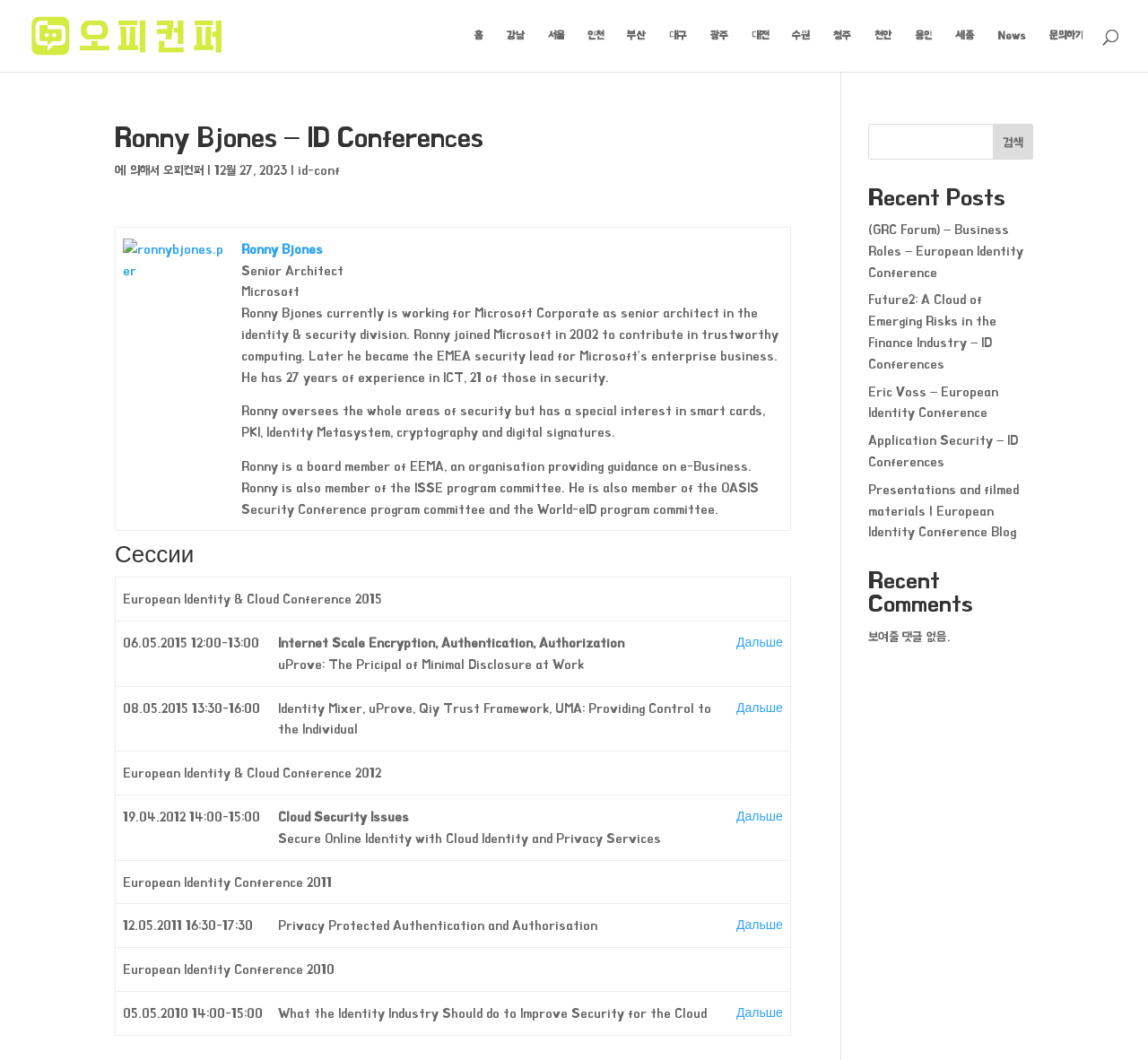What is the name of the person described on this webpage?
Answer the question in as much detail as possible.

I found the answer by looking at the heading 'Ronny Bjones – ID Conferences' and the text 'Ronny Bjones Senior Architect Microsoft' which suggests that the webpage is about a person named Ronny Bjones.